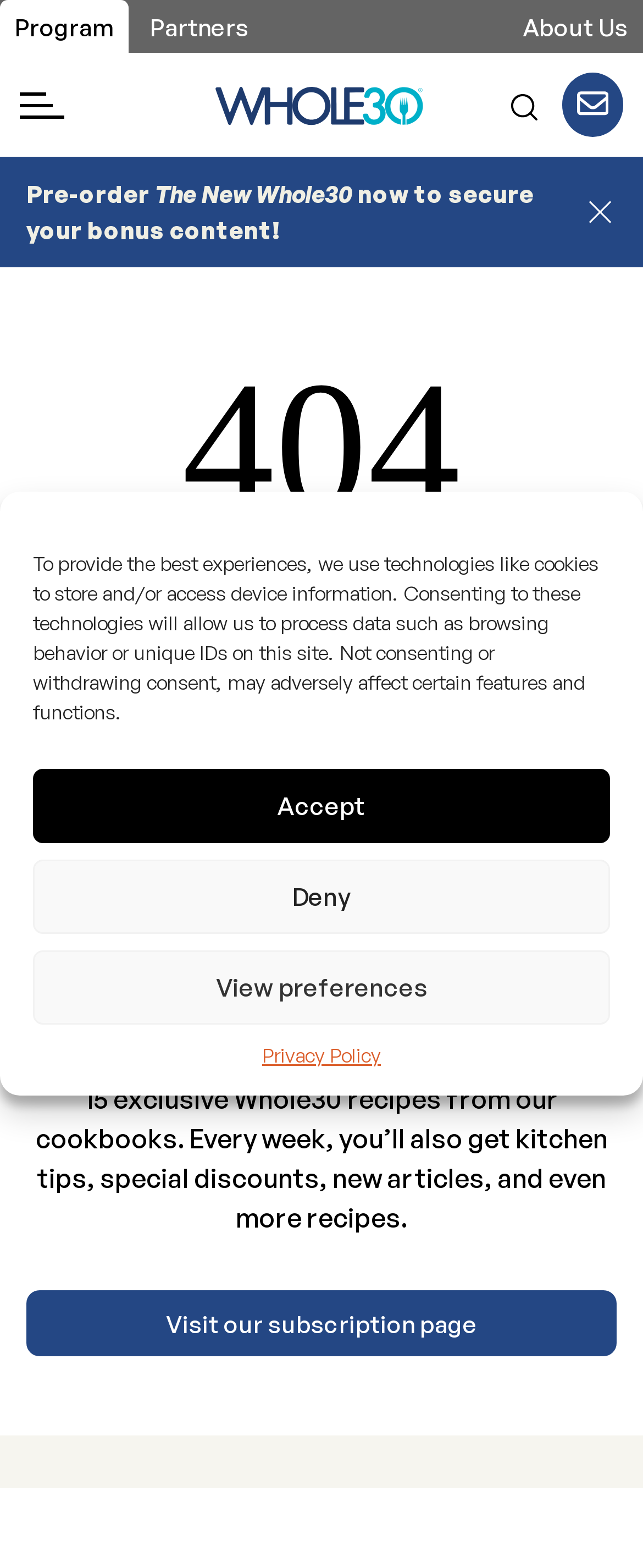Please find the bounding box coordinates of the element that must be clicked to perform the given instruction: "Click the Program link". The coordinates should be four float numbers from 0 to 1, i.e., [left, top, right, bottom].

[0.0, 0.0, 0.2, 0.034]